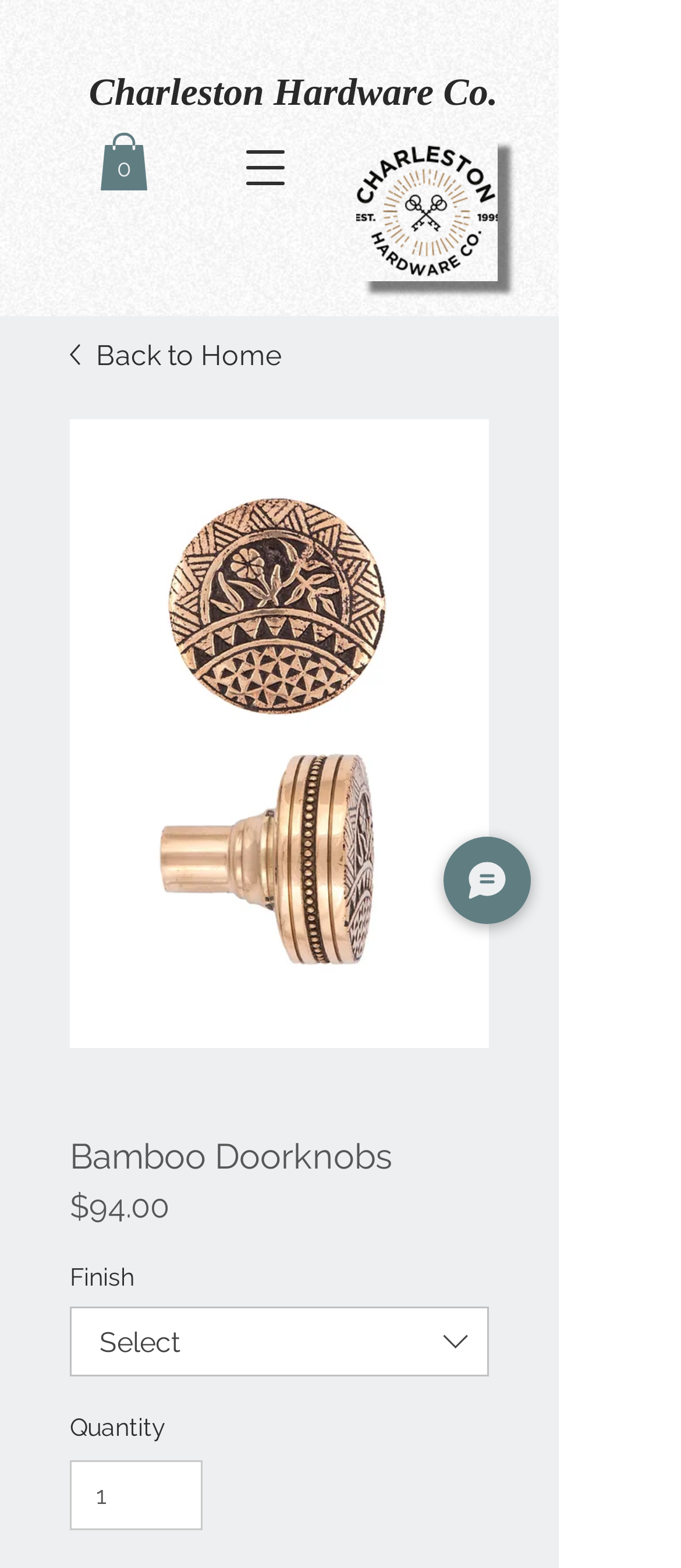How many items are in the cart?
Using the image as a reference, give an elaborate response to the question.

I found the number of items in the cart by looking at the top right corner of the page, where it says 'Cart with 0 items'.